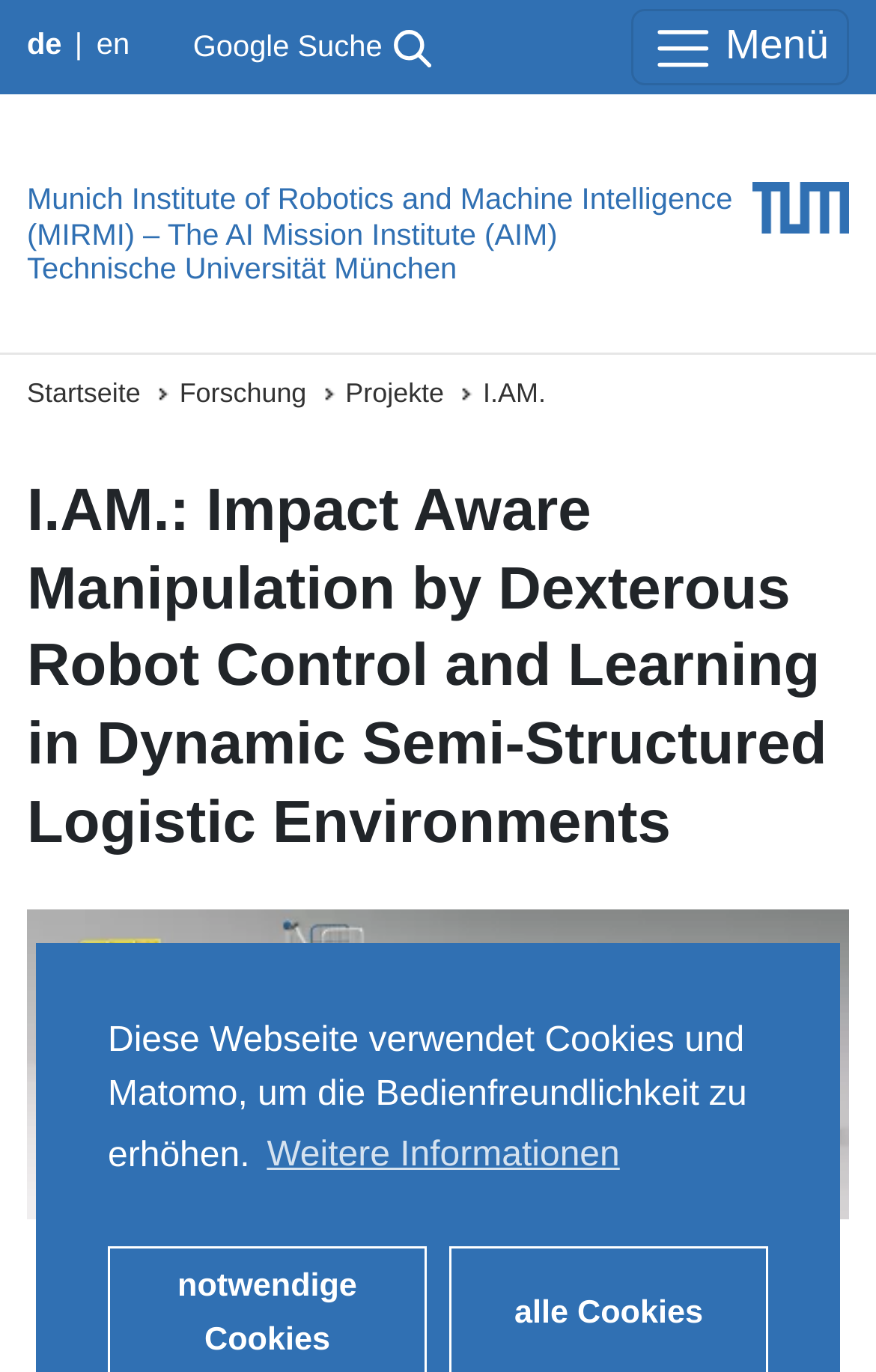Please find the bounding box coordinates in the format (top-left x, top-left y, bottom-right x, bottom-right y) for the given element description. Ensure the coordinates are floating point numbers between 0 and 1. Description: Technische Universität München

[0.031, 0.183, 0.522, 0.208]